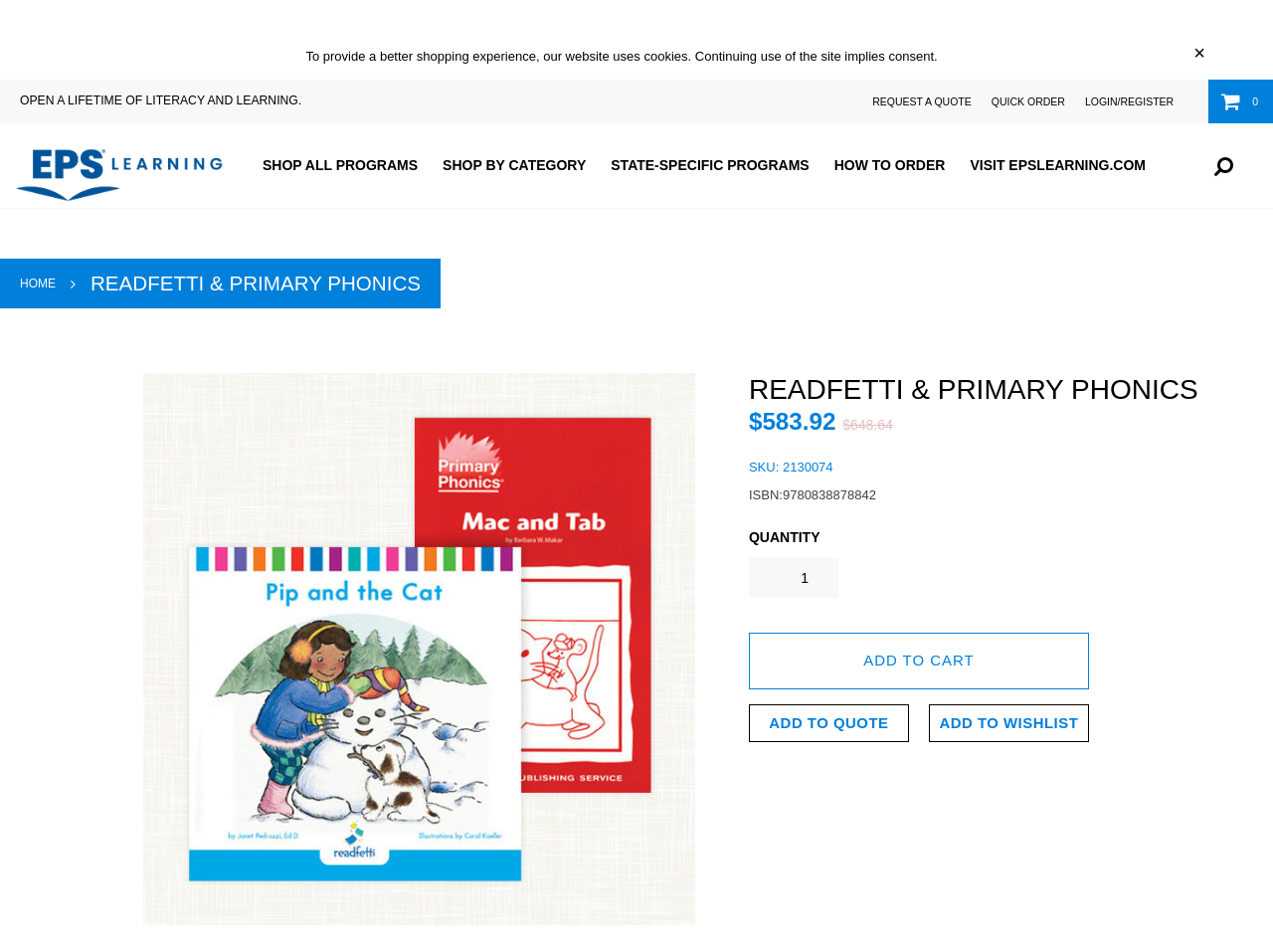Answer the question using only a single word or phrase: 
What is the ISBN number of the product?

9780838878842